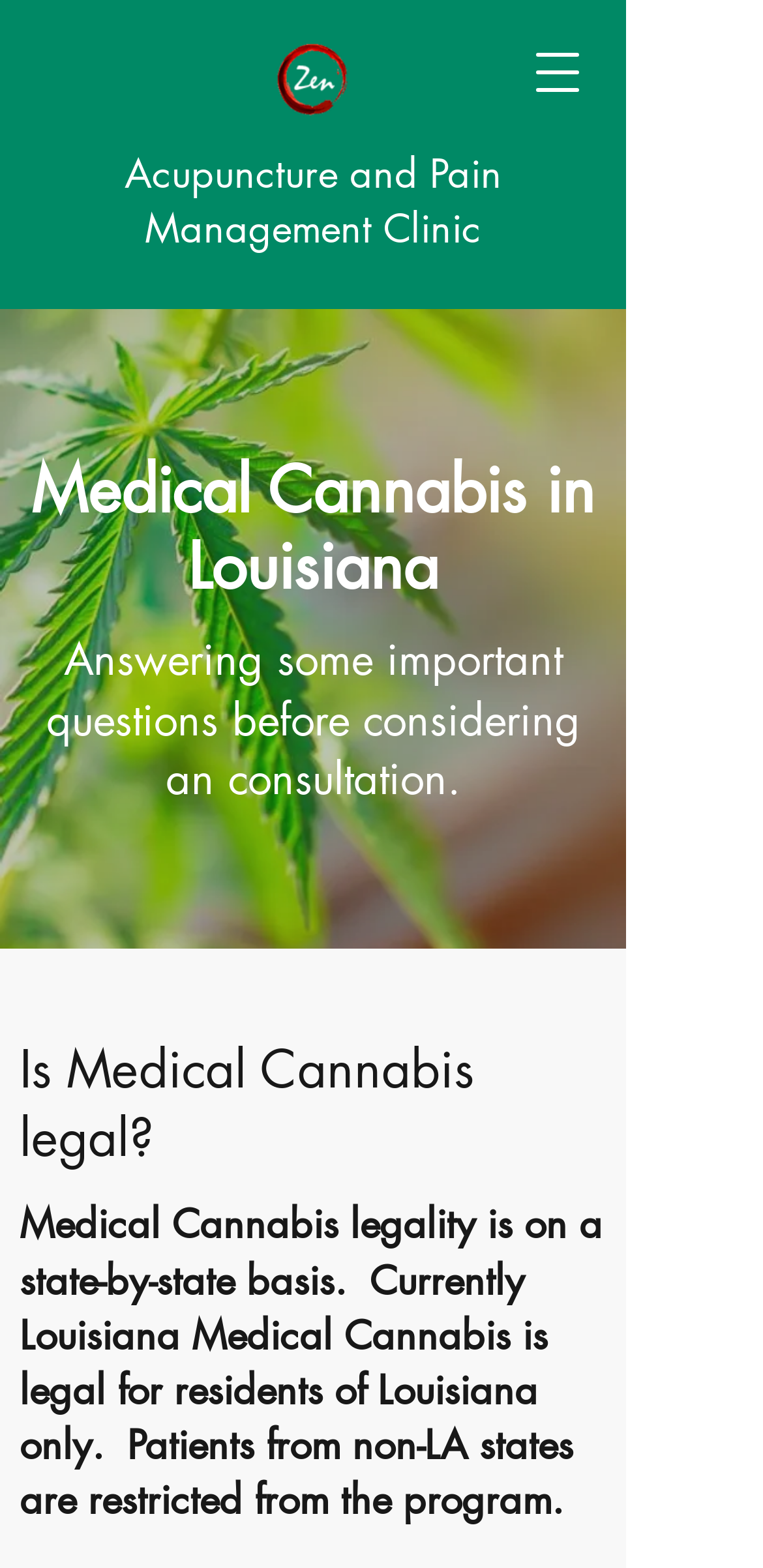Extract the bounding box for the UI element that matches this description: "Acupuncture and Pain Management Clinic".

[0.163, 0.095, 0.658, 0.162]